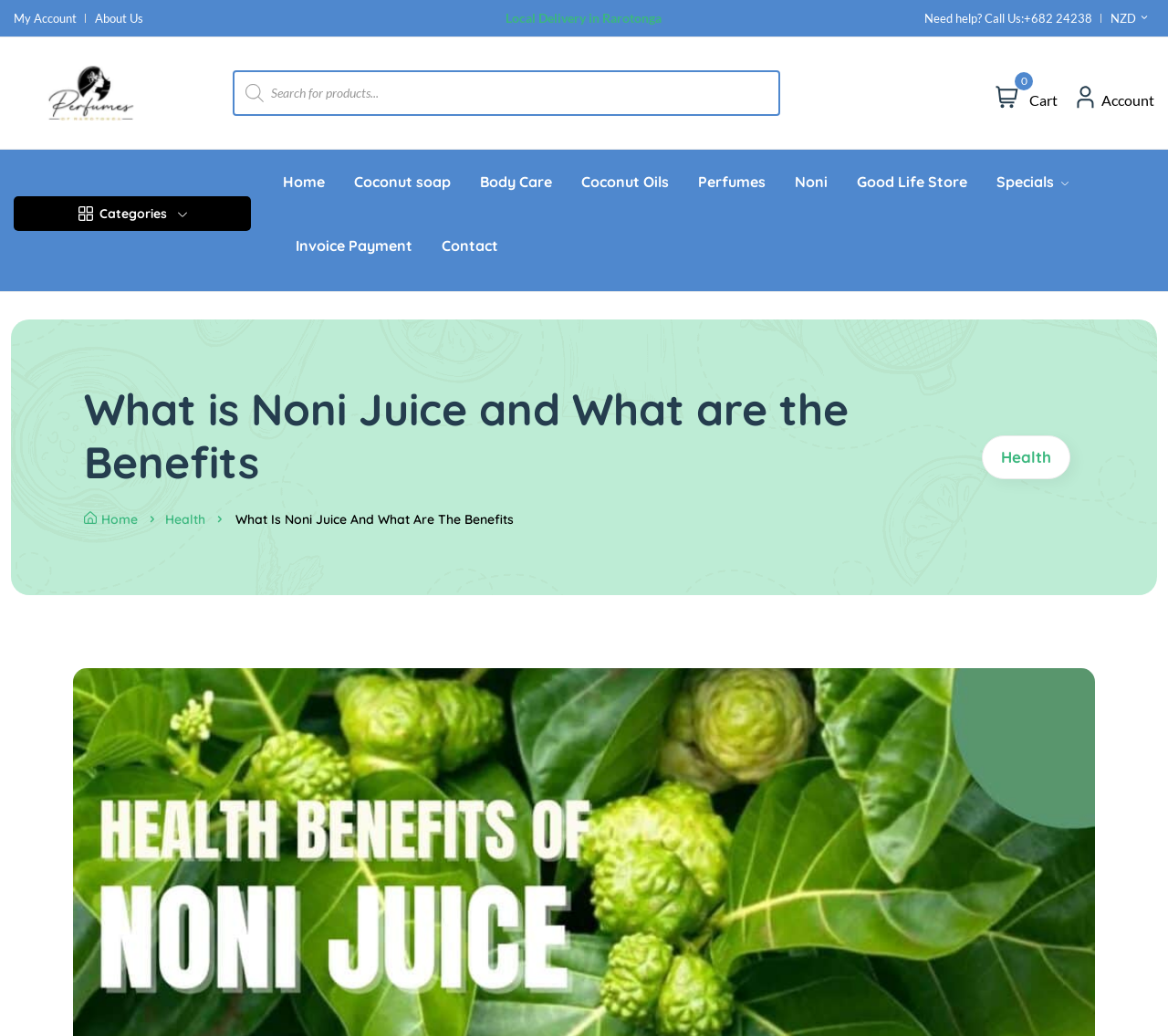Bounding box coordinates are specified in the format (top-left x, top-left y, bottom-right x, bottom-right y). All values are floating point numbers bounded between 0 and 1. Please provide the bounding box coordinate of the region this sentence describes: Local Delivery in Rarotonga

[0.343, 0.009, 0.656, 0.026]